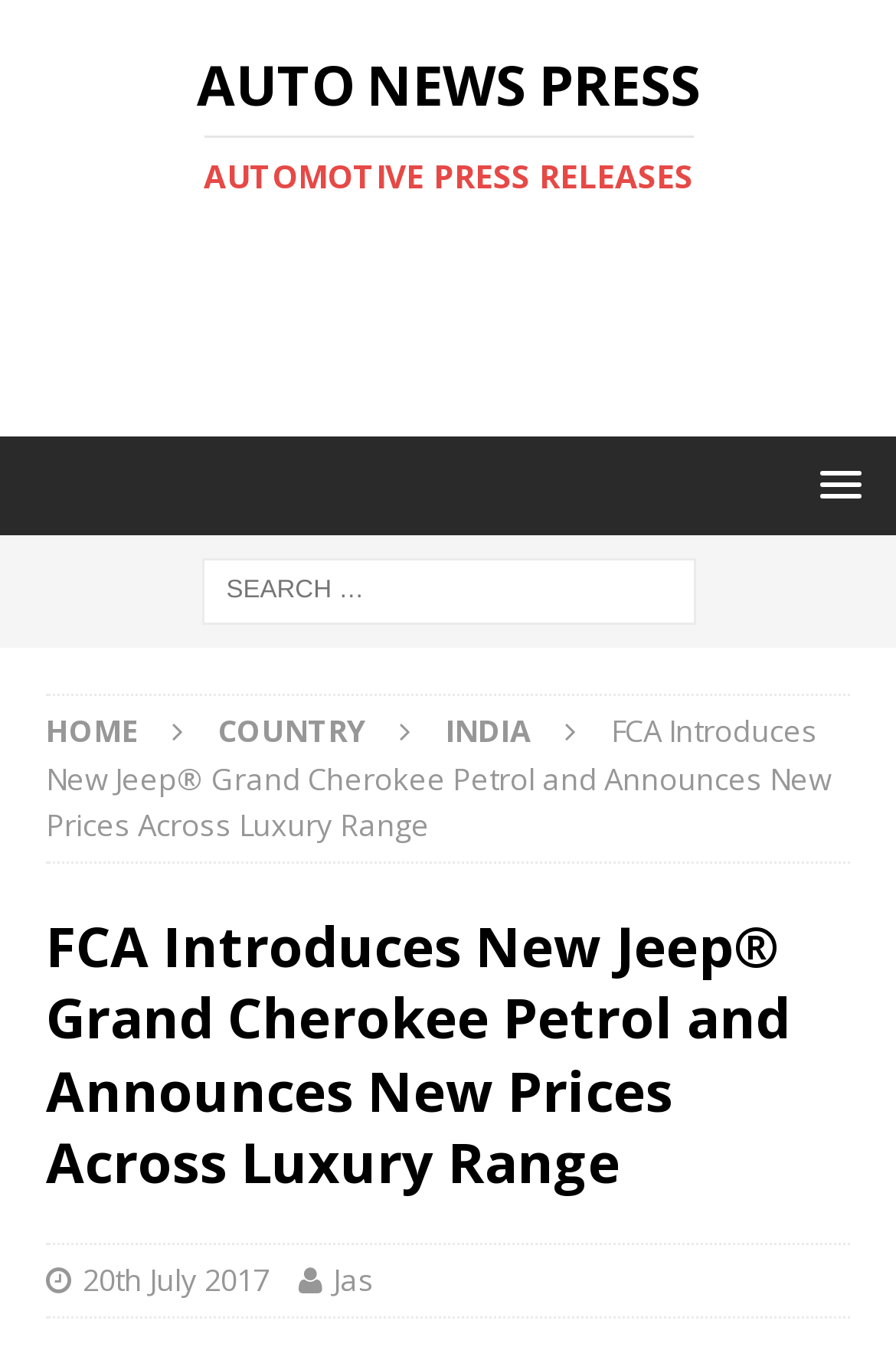Identify and generate the primary title of the webpage.

FCA Introduces New Jeep® Grand Cherokee Petrol and Announces New Prices Across Luxury Range